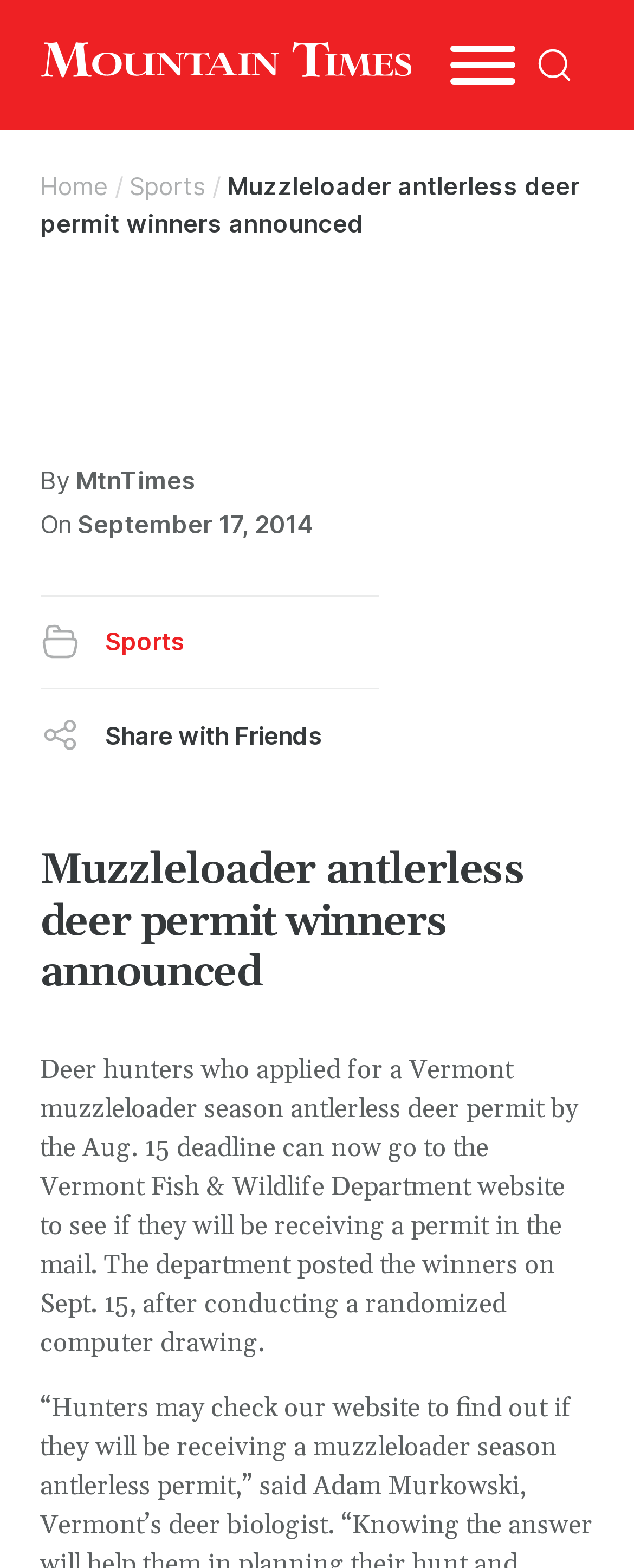Please look at the image and answer the question with a detailed explanation: What is the category of the article?

The answer can be found in the breadcrumbs navigation, which shows the category hierarchy of the article. It states 'Home > Sports > Muzzleloader antlerless deer permit winners announced'.